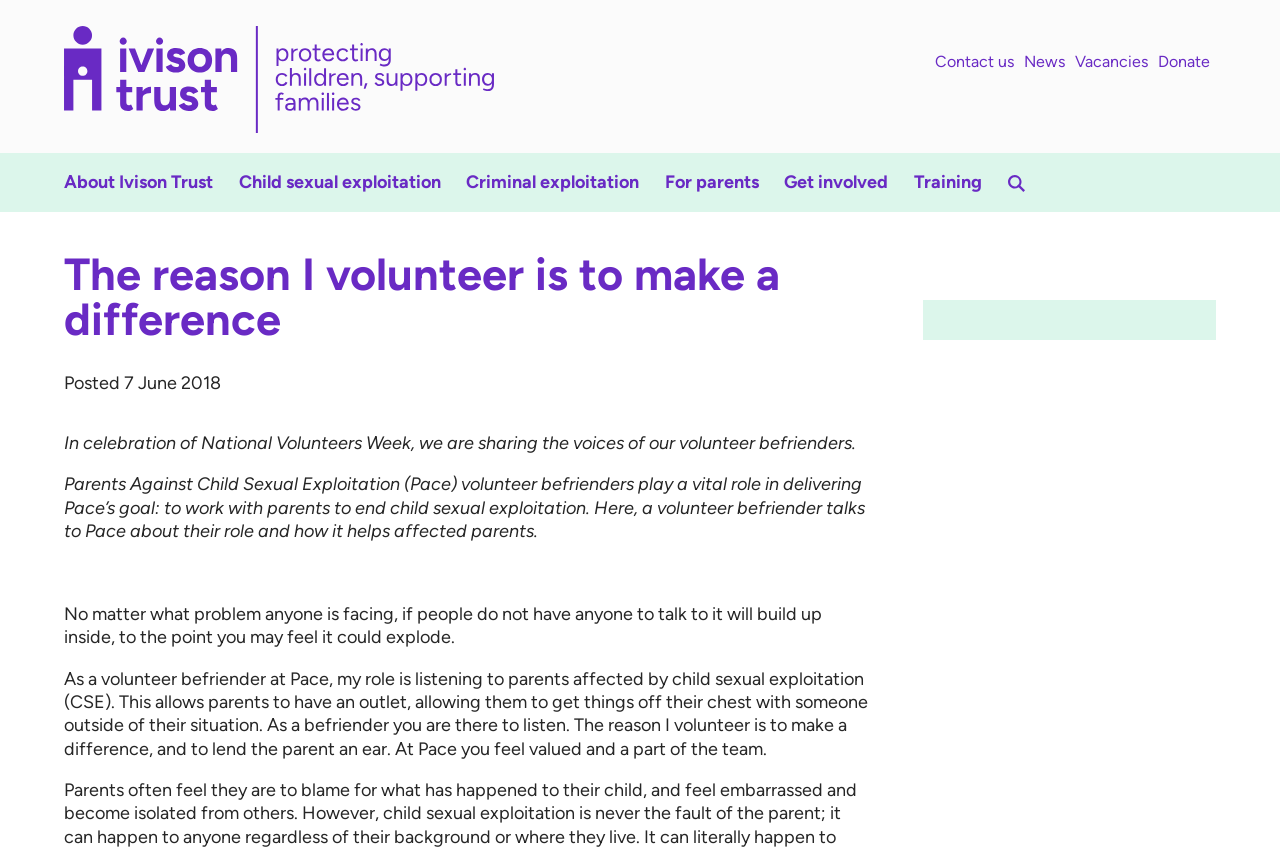What is the purpose of the volunteer befriender?
Use the information from the screenshot to give a comprehensive response to the question.

According to the text, the reason the volunteer befriender volunteers is to make a difference, and to lend the parent an ear. This is mentioned in the text where it says 'The reason I volunteer is to make a difference, and to lend the parent an ear'.